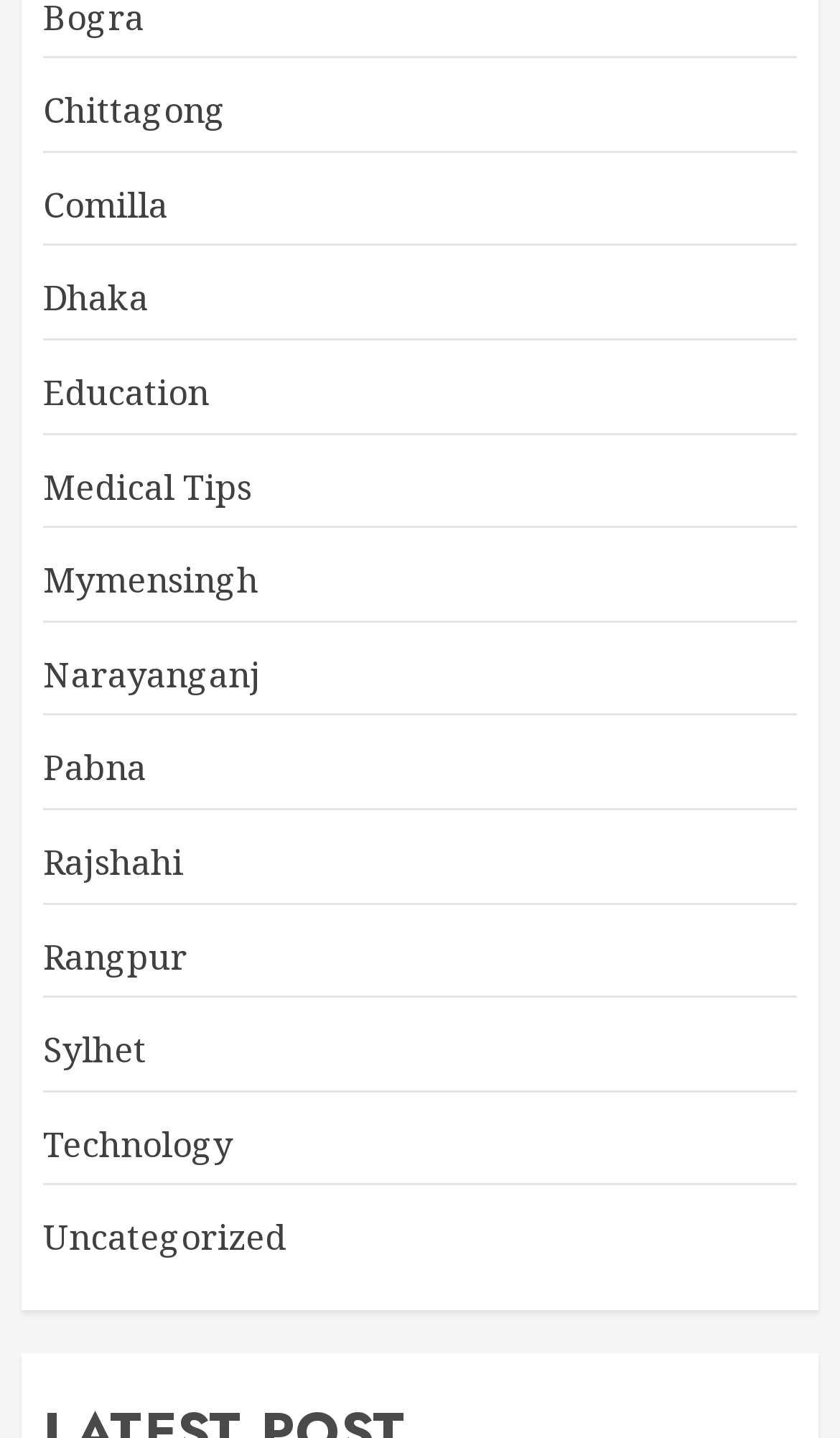How many categories are listed?
Give a one-word or short-phrase answer derived from the screenshot.

13